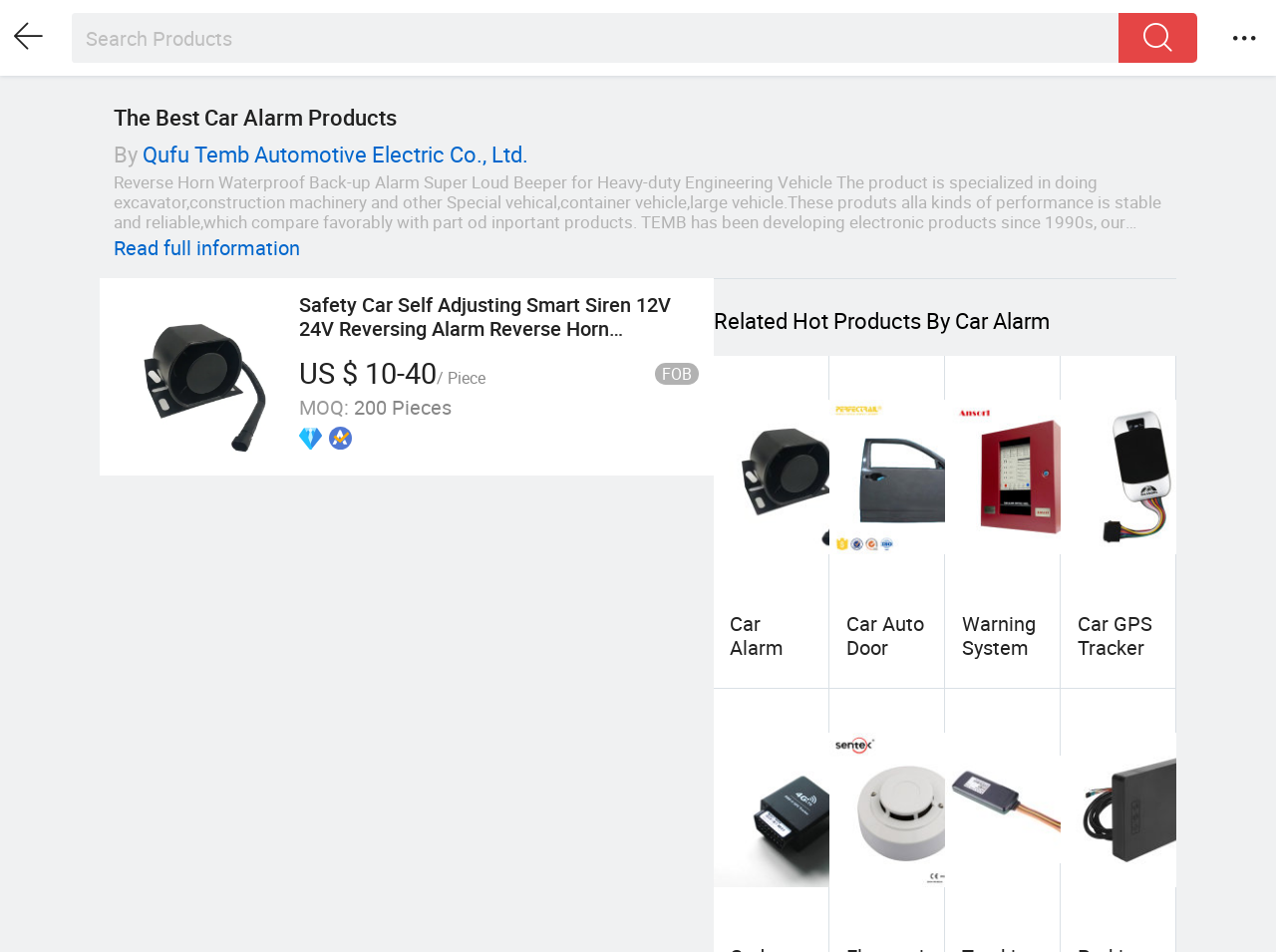Please determine the bounding box coordinates for the element that should be clicked to follow these instructions: "Read full information of Reverse Horn Waterproof Back-up Alarm".

[0.089, 0.246, 0.235, 0.275]